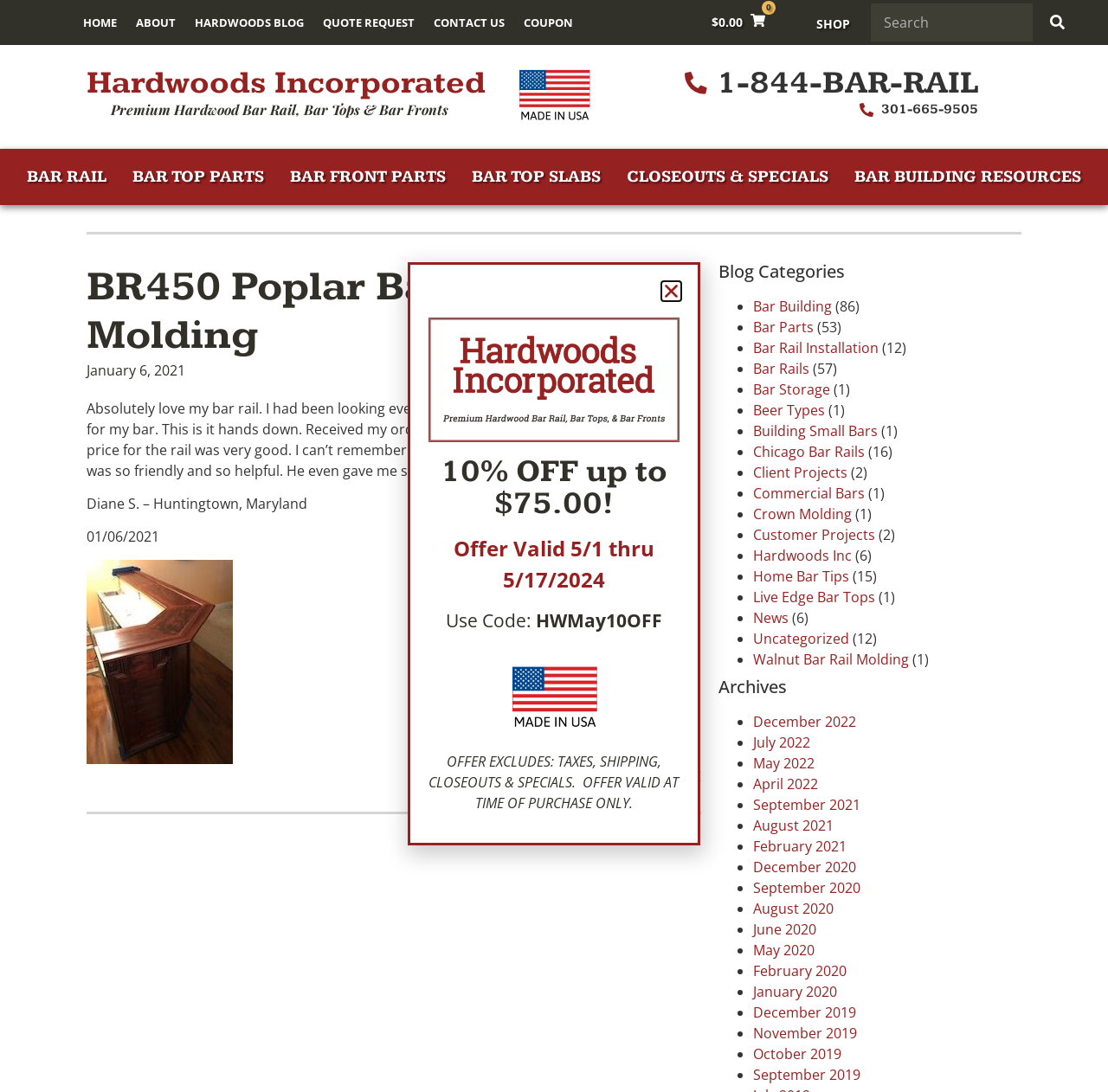Refer to the image and provide an in-depth answer to the question:
How many categories are listed under Blog Categories?

I counted the number of list markers under the 'Blog Categories' heading. There are 18 list markers, each corresponding to a different category.